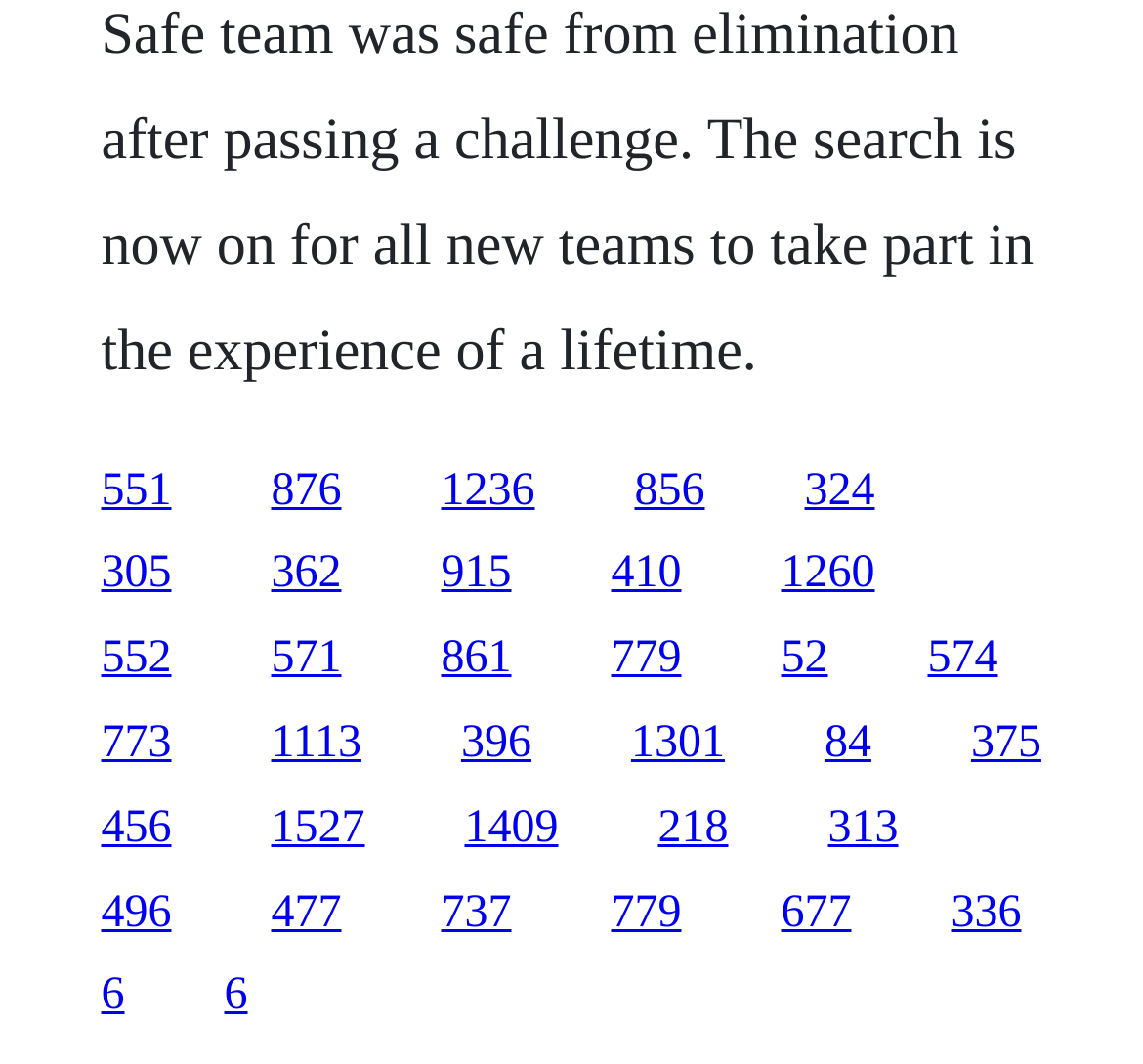Please pinpoint the bounding box coordinates for the region I should click to adhere to this instruction: "follow the second link on the last row".

[0.237, 0.913, 0.299, 0.96]